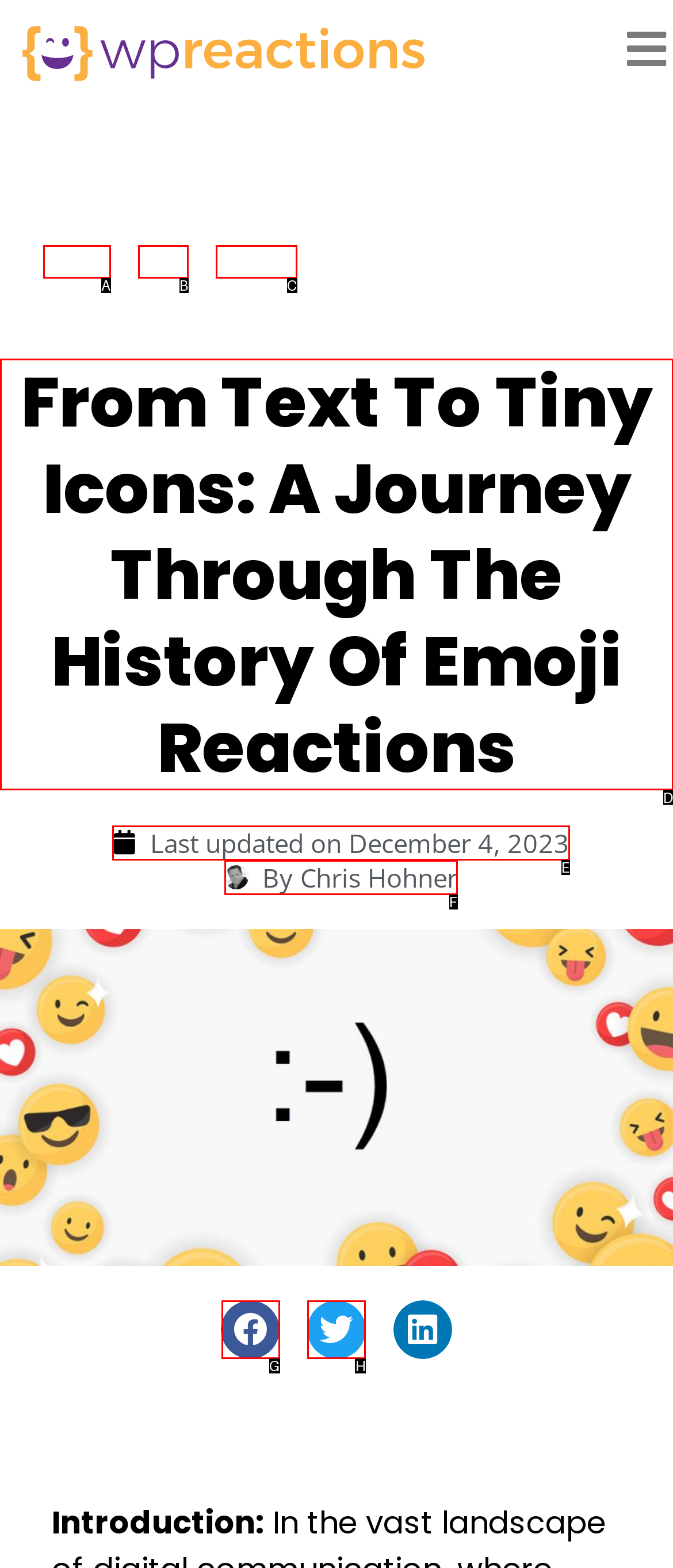Find the appropriate UI element to complete the task: read the article. Indicate your choice by providing the letter of the element.

D